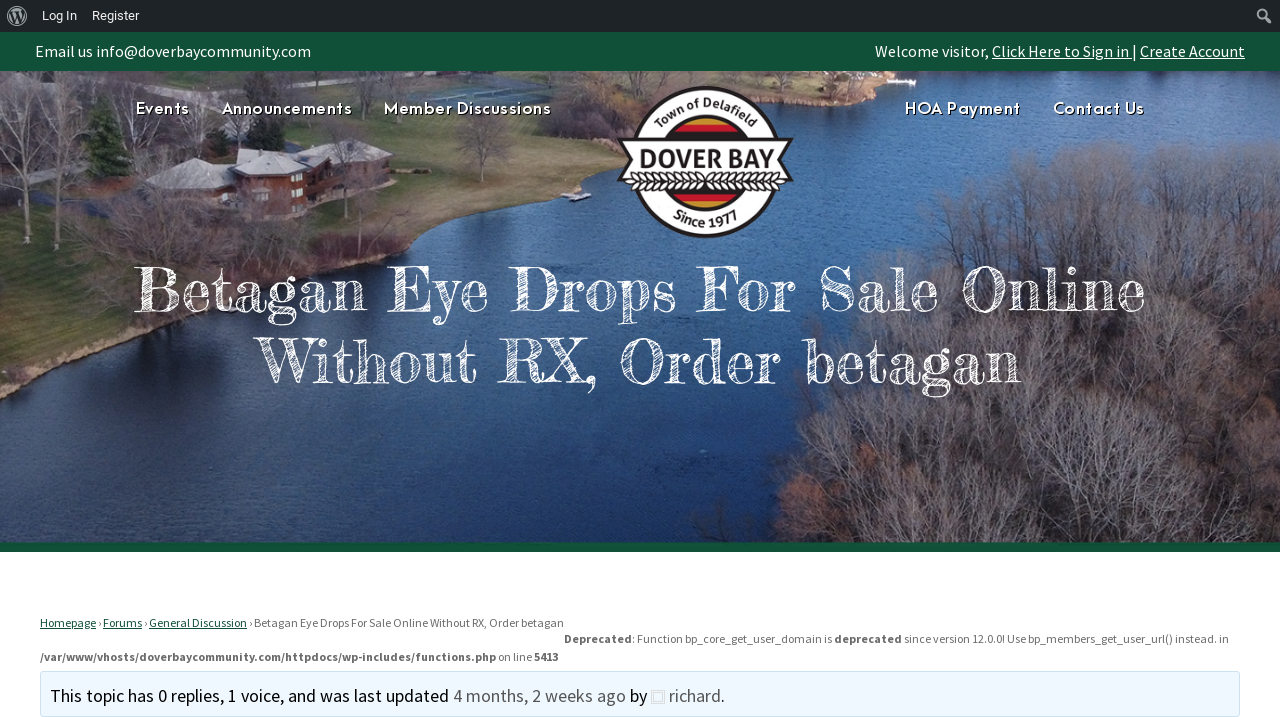Provide a short, one-word or phrase answer to the question below:
What is the purpose of the textbox at the top right?

Search